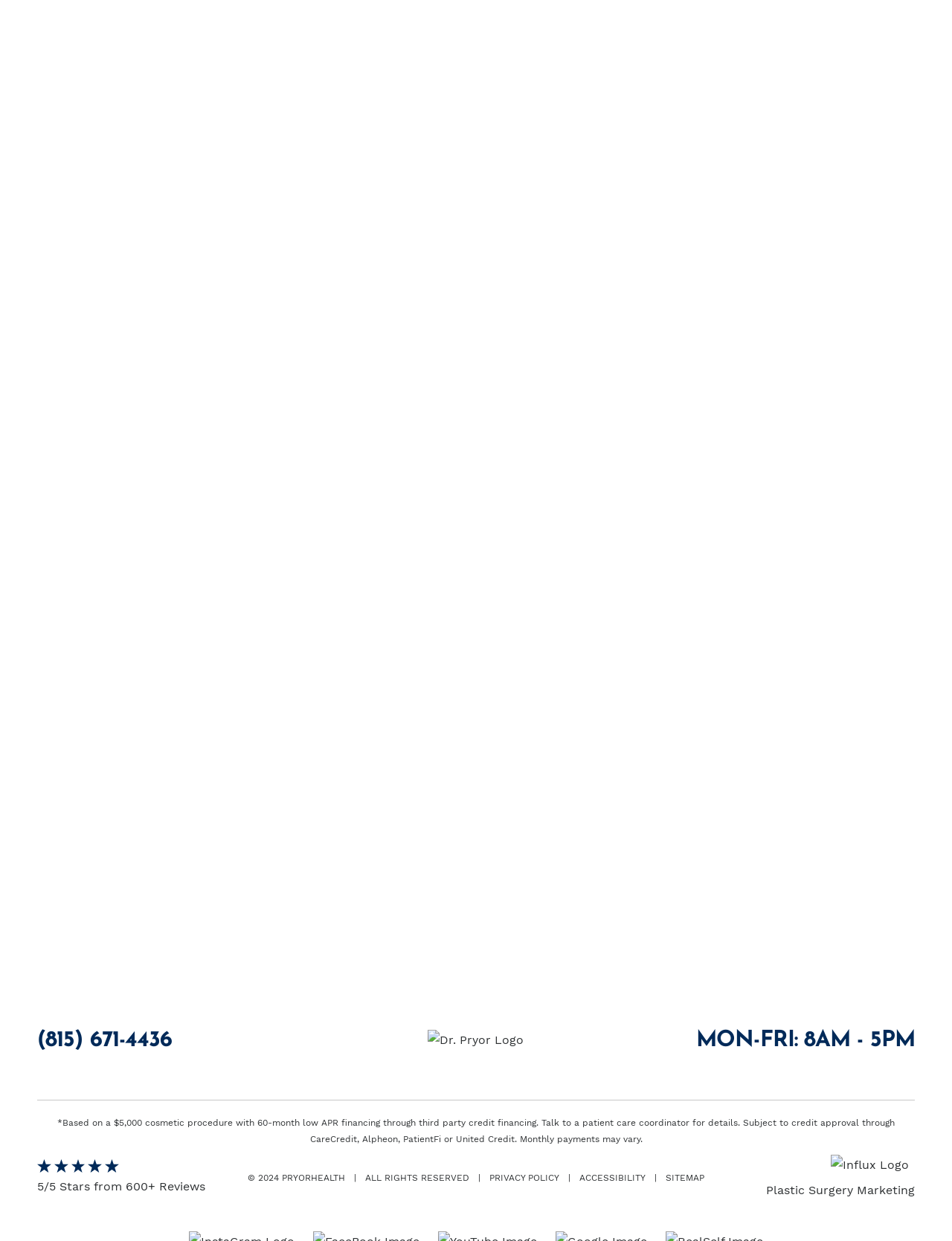Identify the coordinates of the bounding box for the element that must be clicked to accomplish the instruction: "View the About page".

None